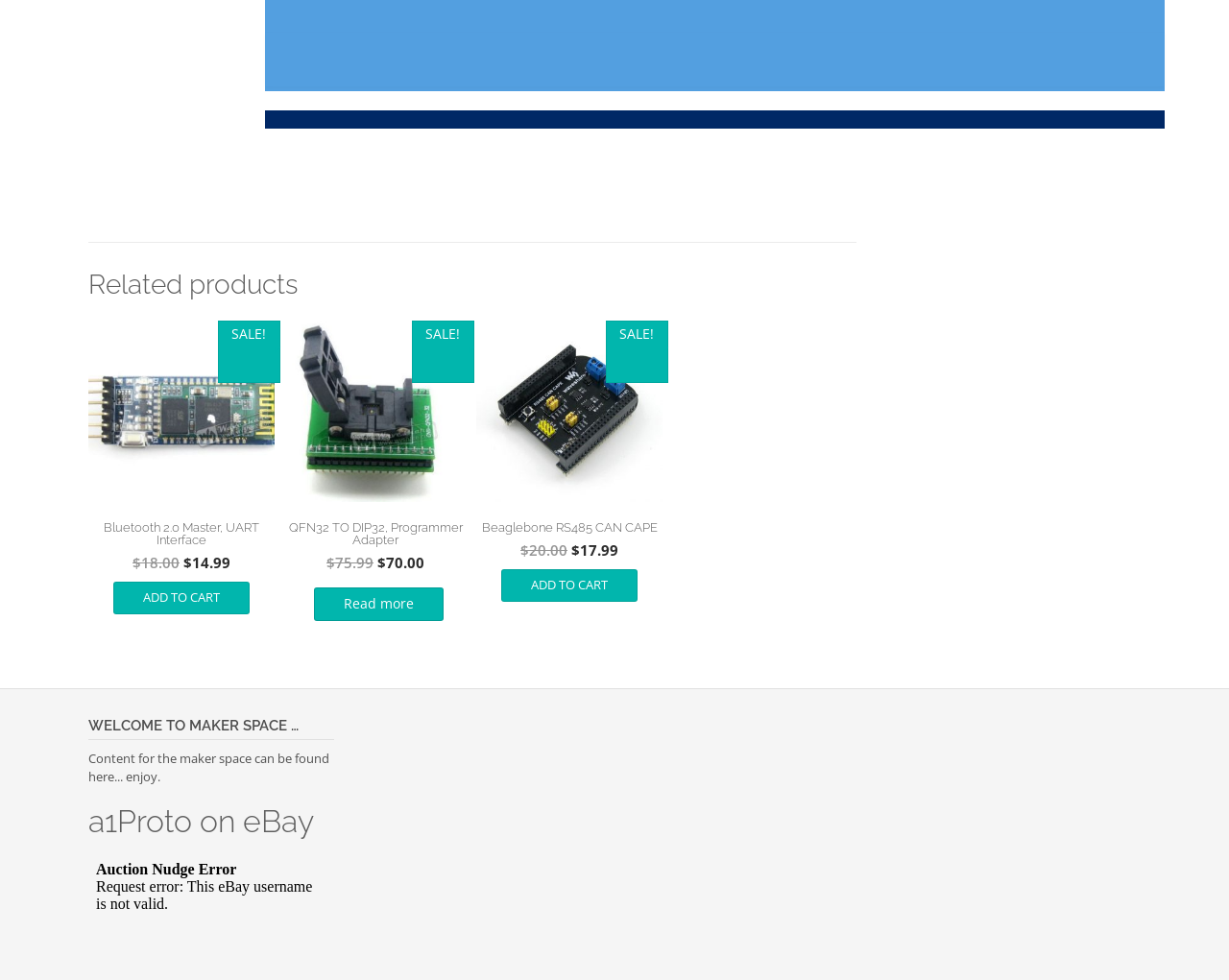What is the price of the Bluetooth 2.0 Master?
Look at the image and respond with a one-word or short phrase answer.

$14.99